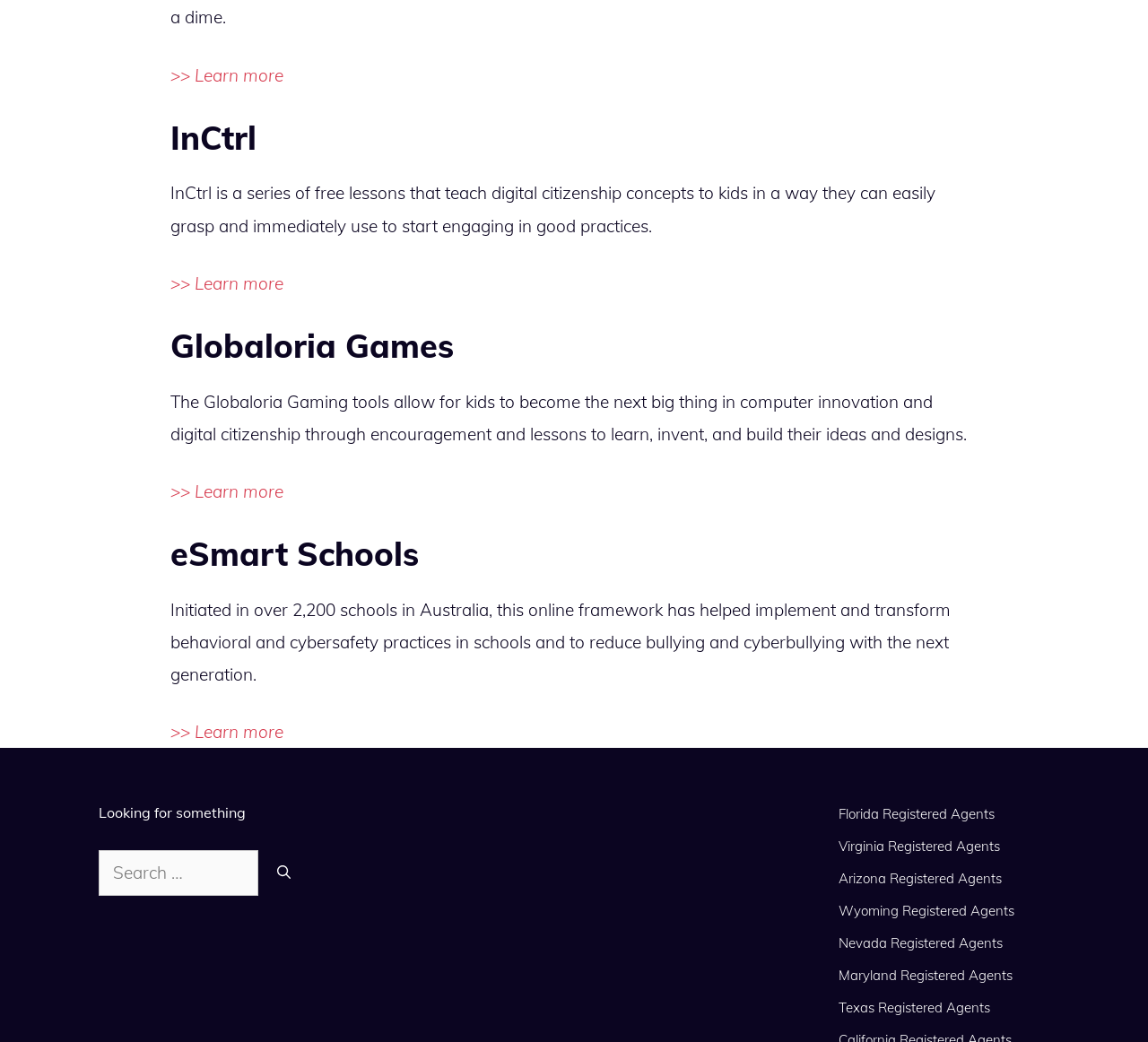Using the provided description: "Texas Registered Agents", find the bounding box coordinates of the corresponding UI element. The output should be four float numbers between 0 and 1, in the format [left, top, right, bottom].

[0.73, 0.959, 0.862, 0.975]